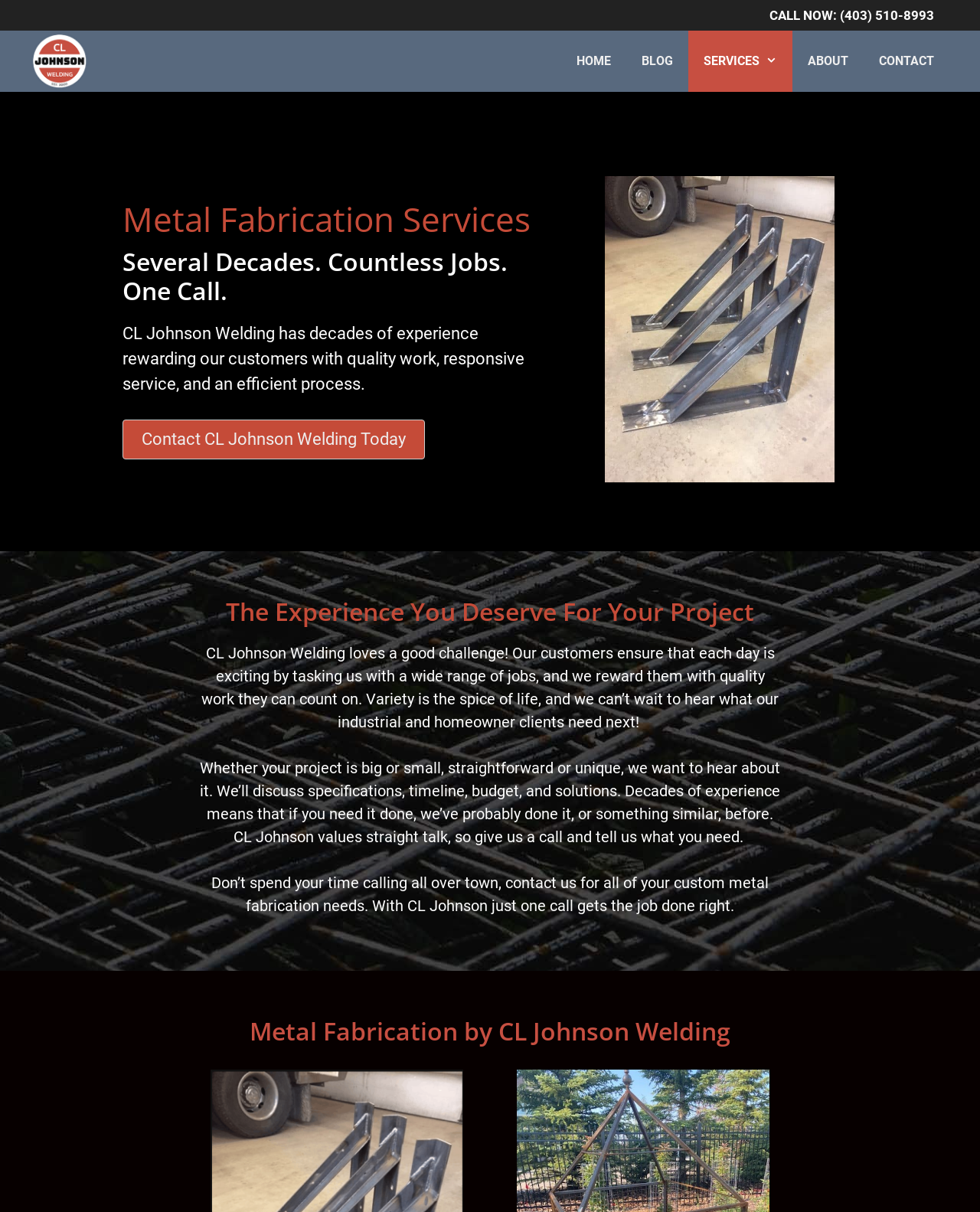Answer the following in one word or a short phrase: 
What is the experience of CL Johnson Welding in metal fabrication?

Several decades